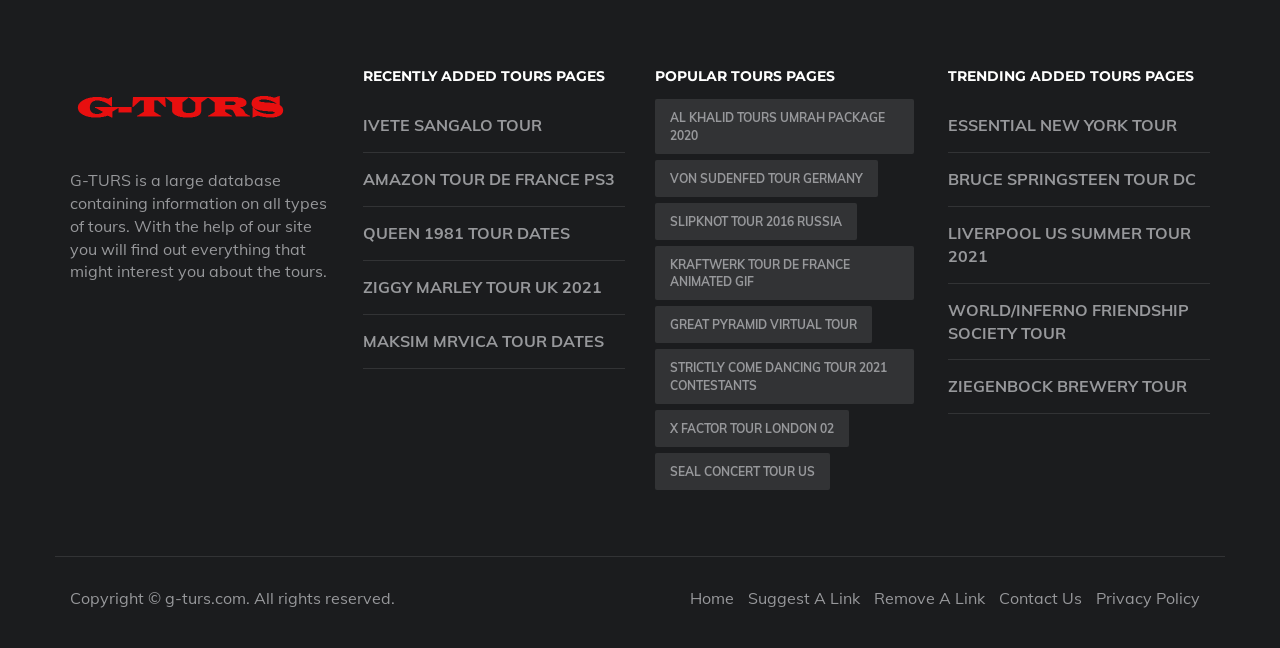Analyze the image and deliver a detailed answer to the question: What is the purpose of G-TURS?

The purpose of G-TURS can be inferred from the static text 'G-TURS is a large database containing information on all types of tours. With the help of our site you will find out everything that might interest you about the tours.' which suggests that the website is a database for tour information.